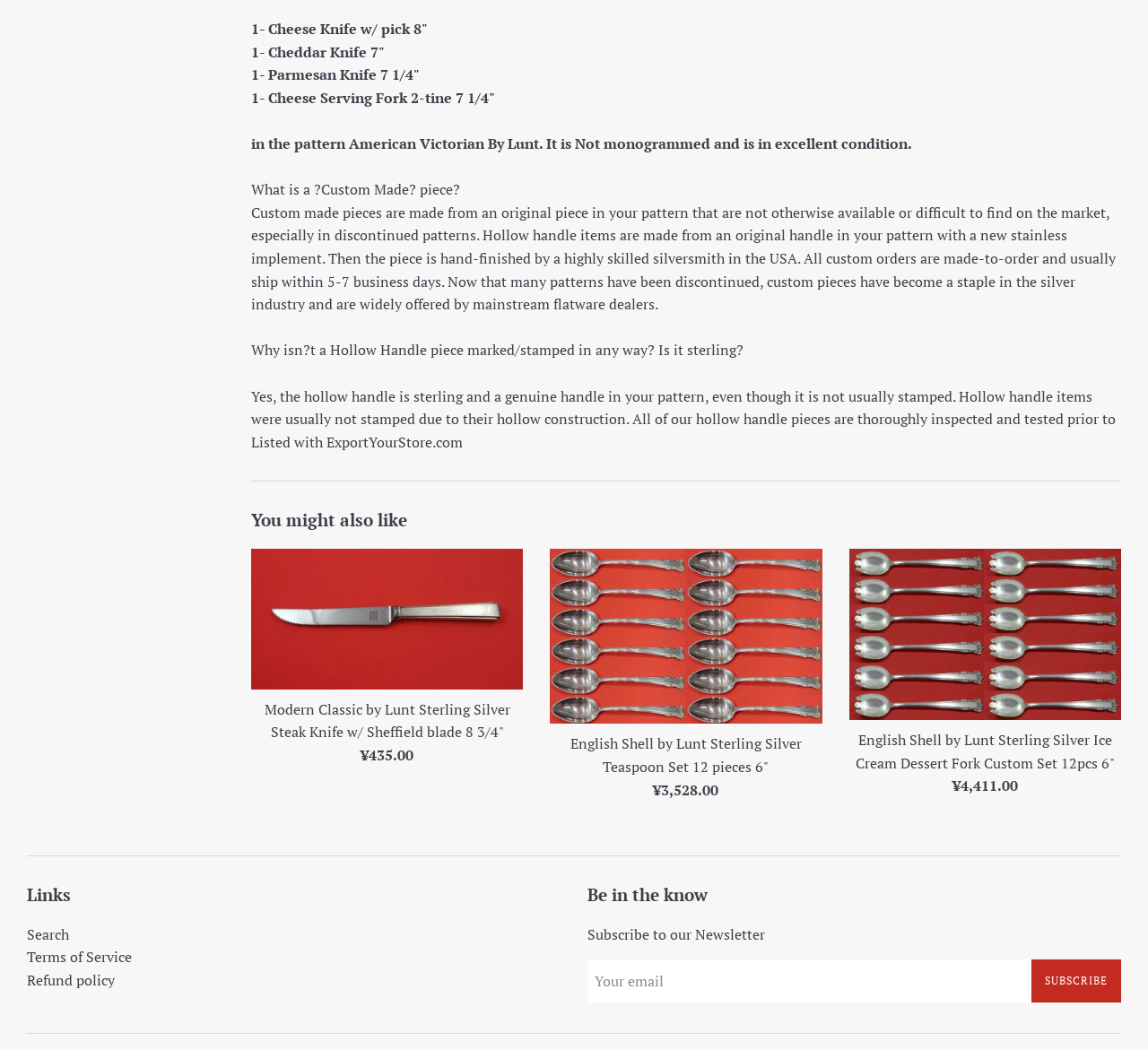Please pinpoint the bounding box coordinates for the region I should click to adhere to this instruction: "Click the 'You might also like' heading".

[0.219, 0.485, 0.977, 0.507]